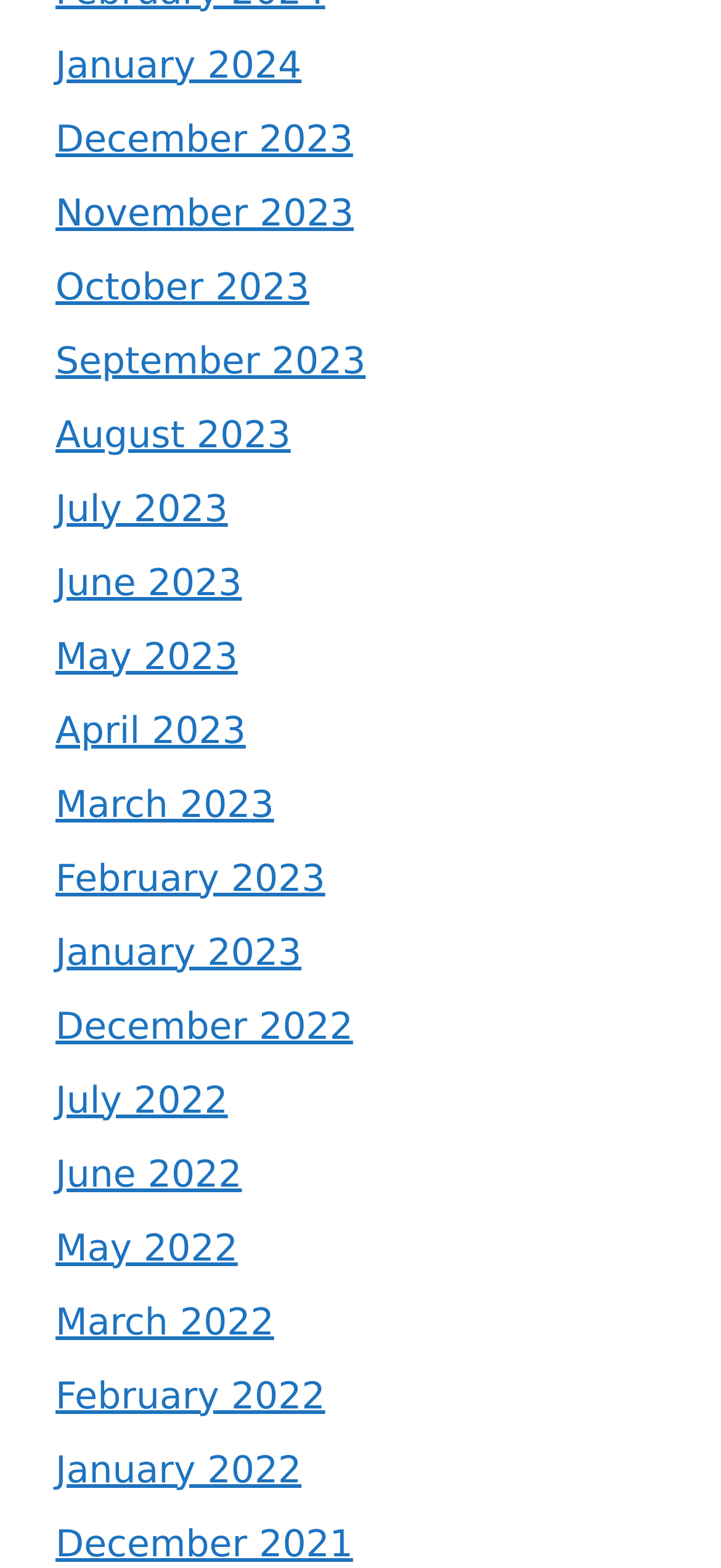Please identify the bounding box coordinates of the clickable region that I should interact with to perform the following instruction: "access October 2023". The coordinates should be expressed as four float numbers between 0 and 1, i.e., [left, top, right, bottom].

[0.077, 0.168, 0.429, 0.196]